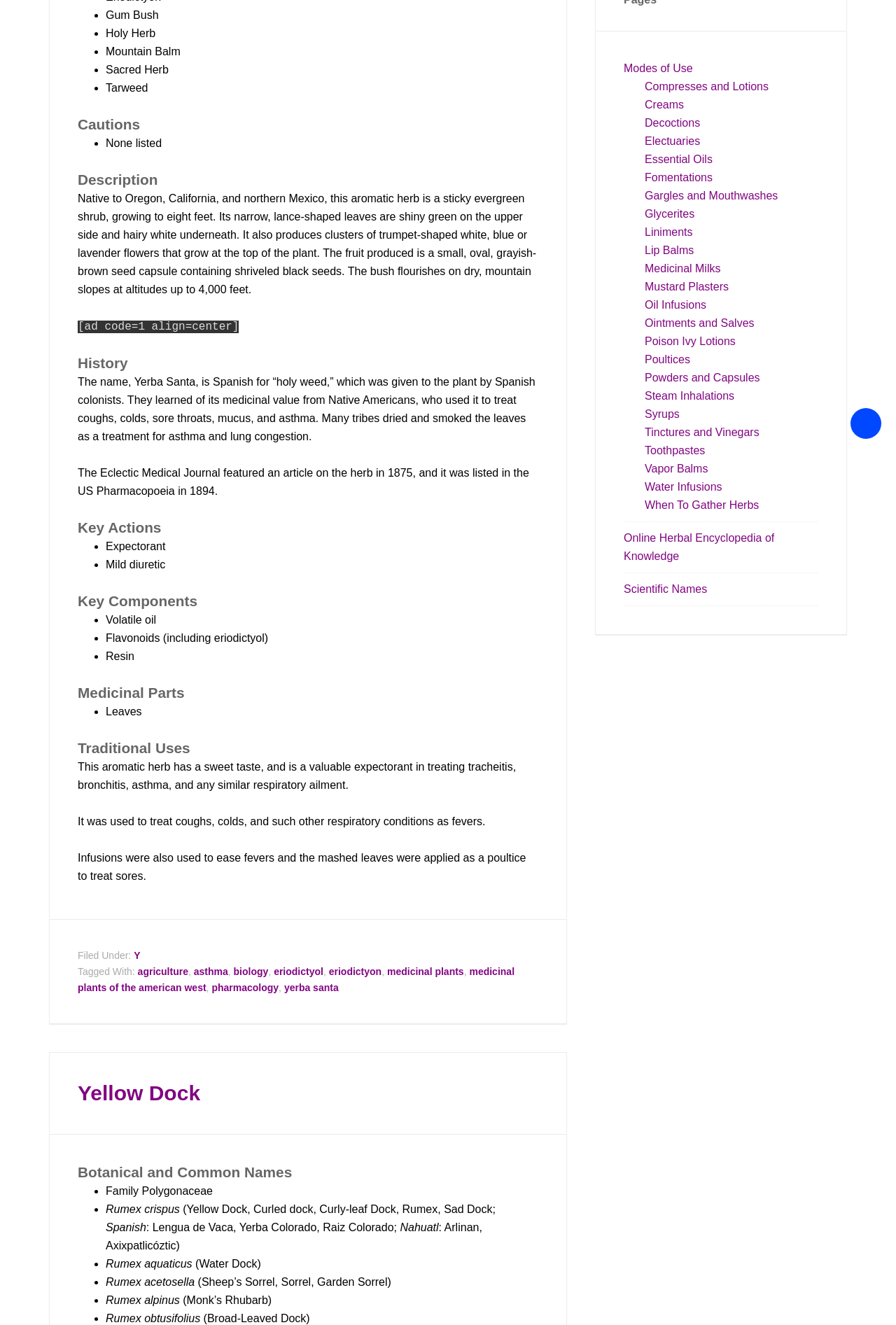Based on the element description Online Herbal Encyclopedia of Knowledge, identify the bounding box coordinates for the UI element. The coordinates should be in the format (top-left x, top-left y, bottom-right x, bottom-right y) and within the 0 to 1 range.

[0.696, 0.401, 0.864, 0.424]